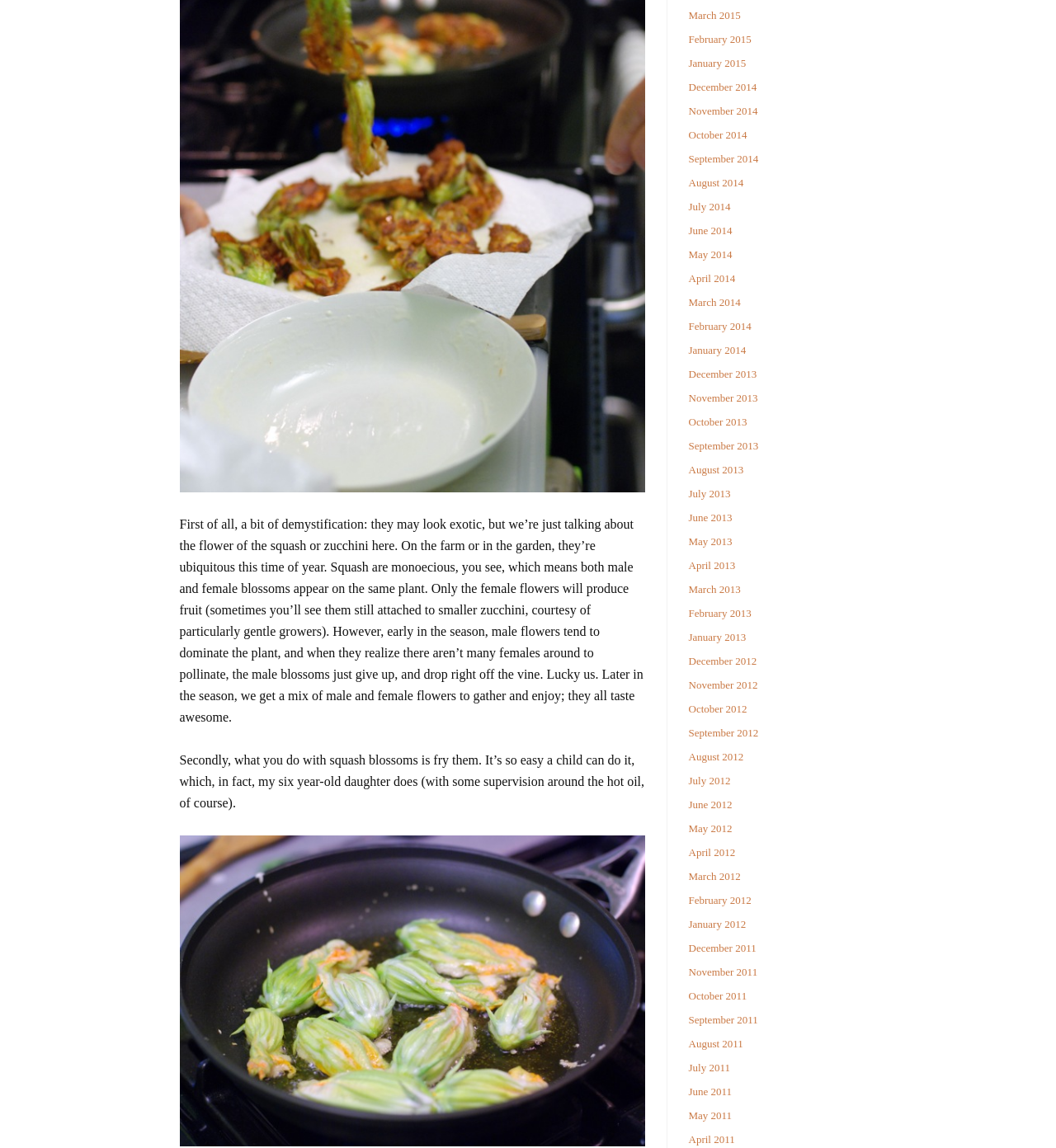Answer this question using a single word or a brief phrase:
What is the main topic of the article?

Squash blossoms